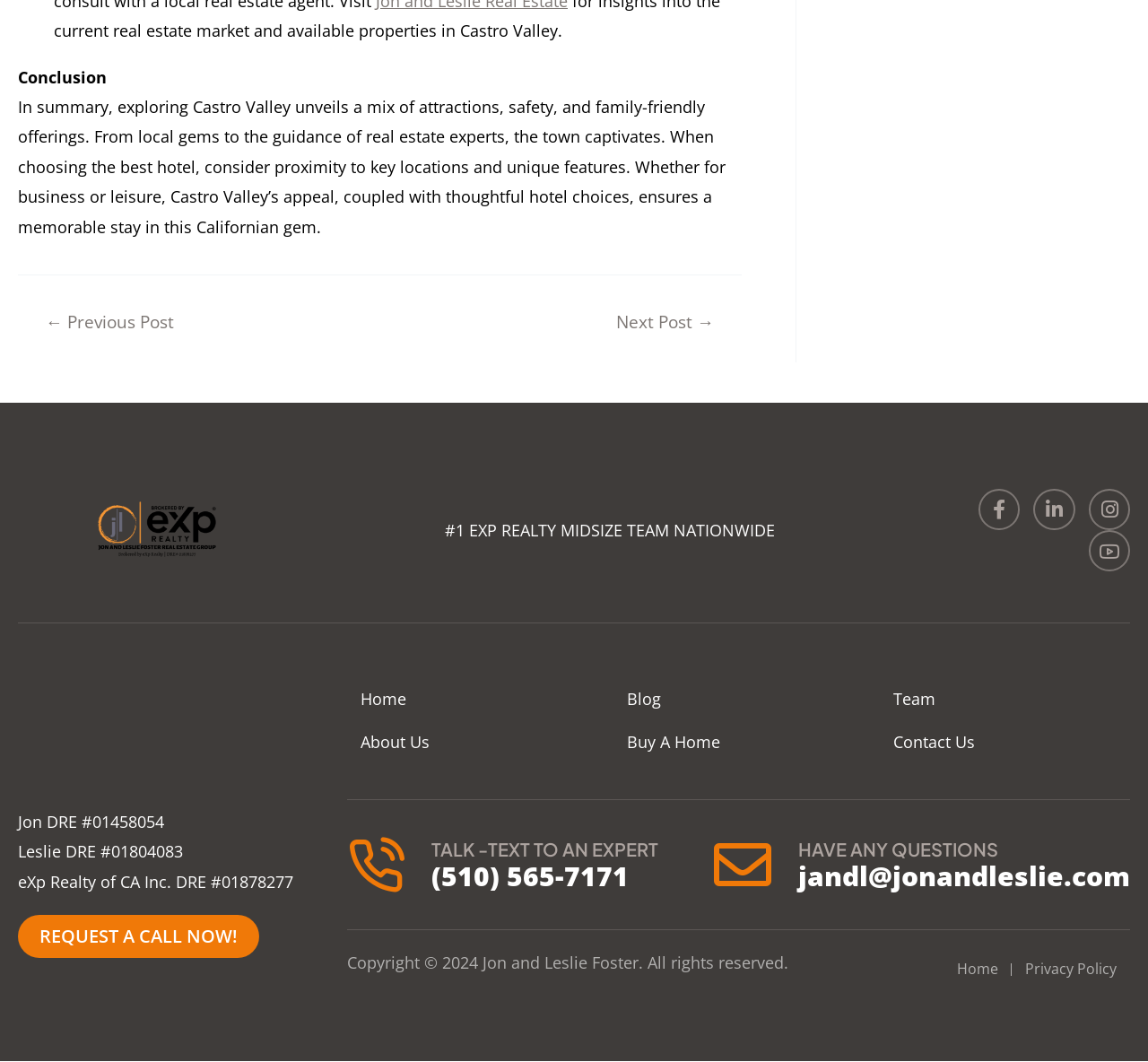What is the name of the realty company?
Please give a well-detailed answer to the question.

I found the answer by looking at the StaticText element with the text 'eXp Realty of CA Inc. DRE #01878277', which suggests that eXp Realty of CA Inc. is the name of the realty company.